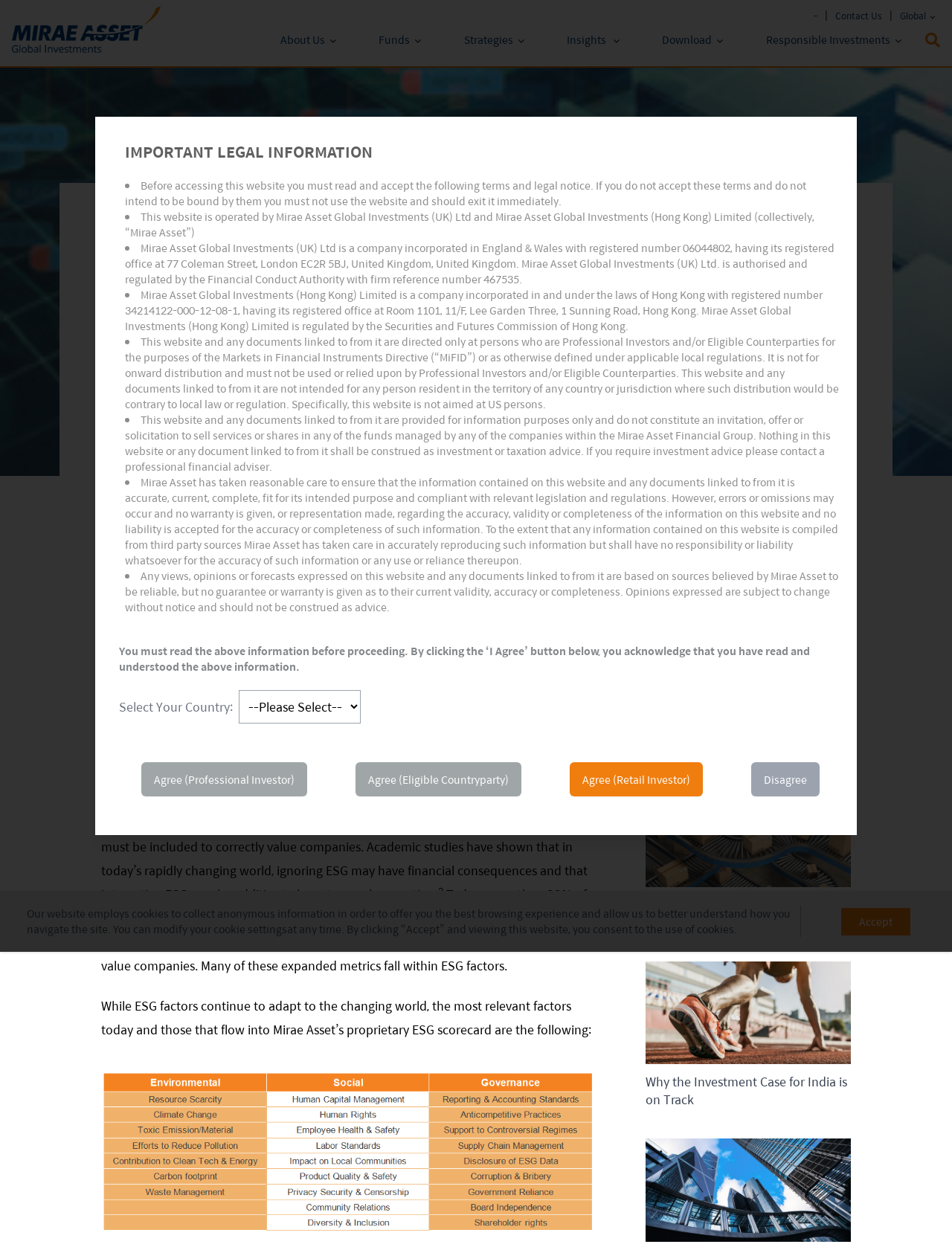Based on the description "Policies & Reports", find the bounding box of the specified UI element.

[0.794, 0.081, 0.886, 0.097]